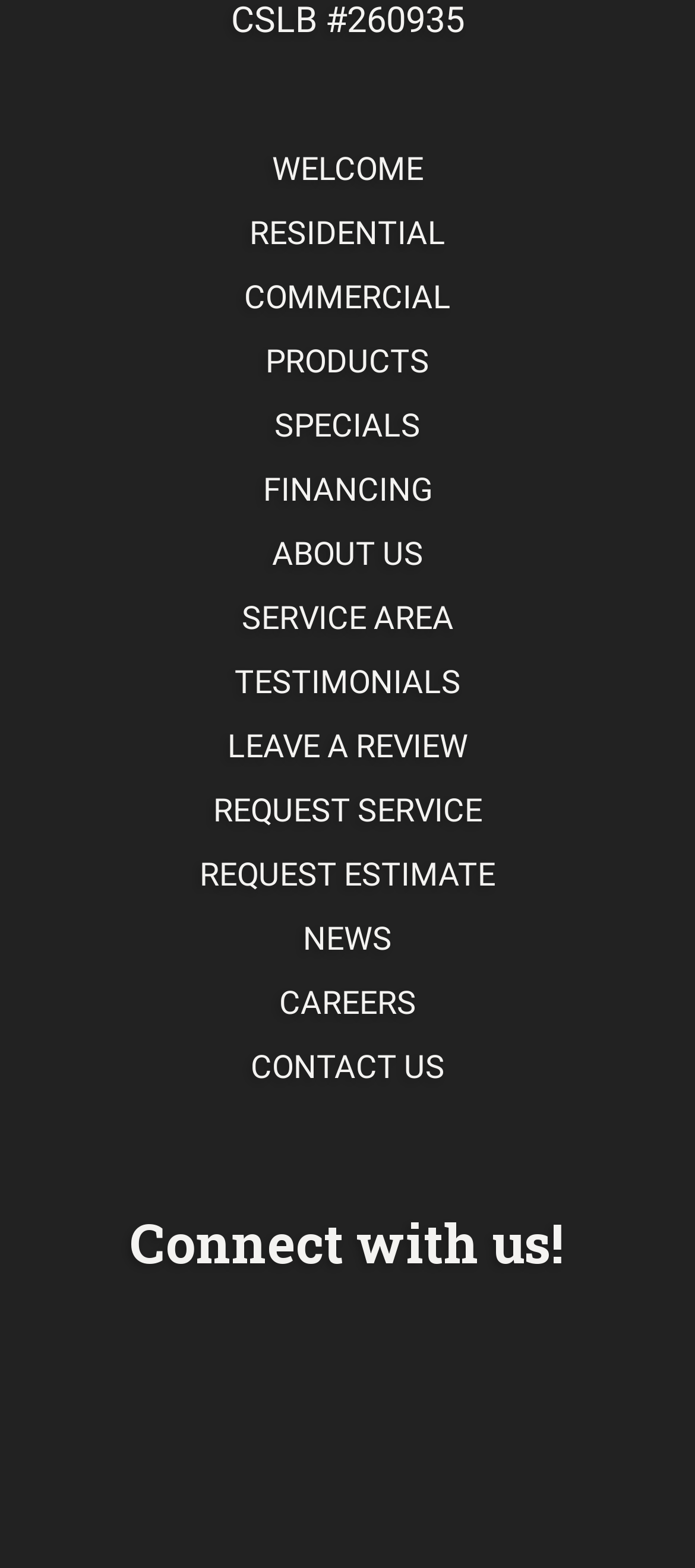What is the purpose of the 'REQUEST SERVICE' link?
Refer to the screenshot and respond with a concise word or phrase.

To request service